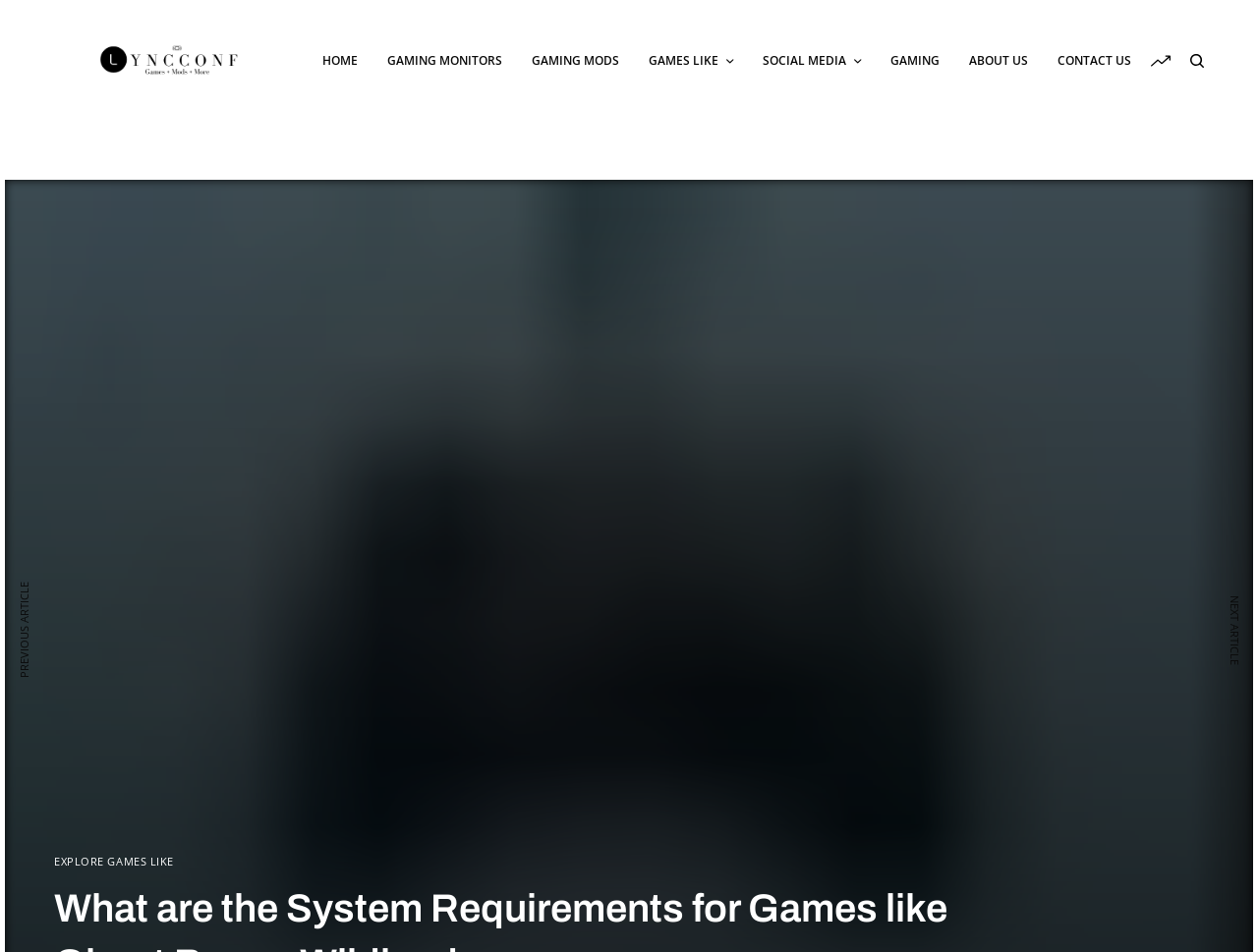Please give the bounding box coordinates of the area that should be clicked to fulfill the following instruction: "explore games like". The coordinates should be in the format of four float numbers from 0 to 1, i.e., [left, top, right, bottom].

[0.043, 0.899, 0.138, 0.911]